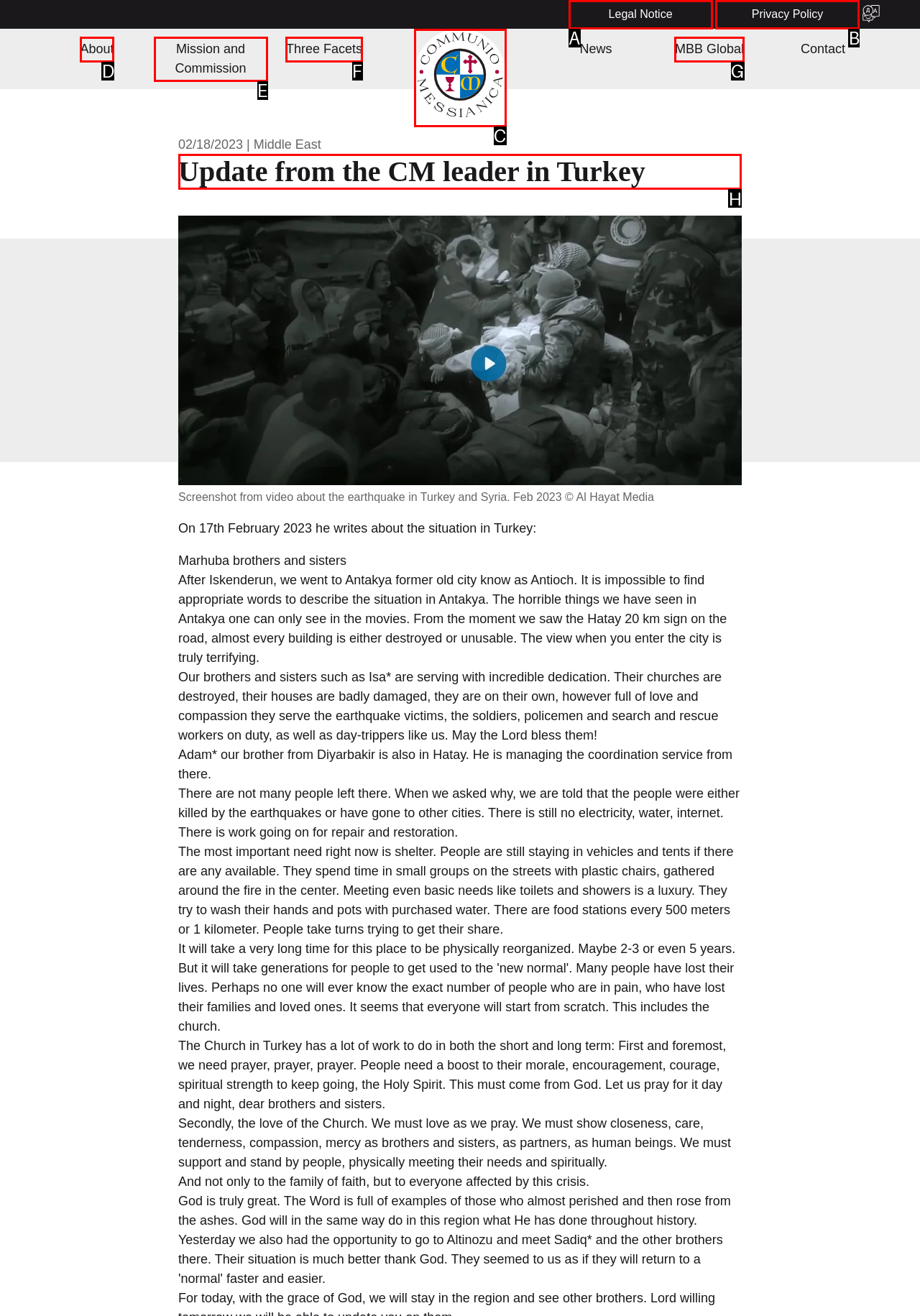For the task "Read the 'Update from the CM leader in Turkey' heading", which option's letter should you click? Answer with the letter only.

H